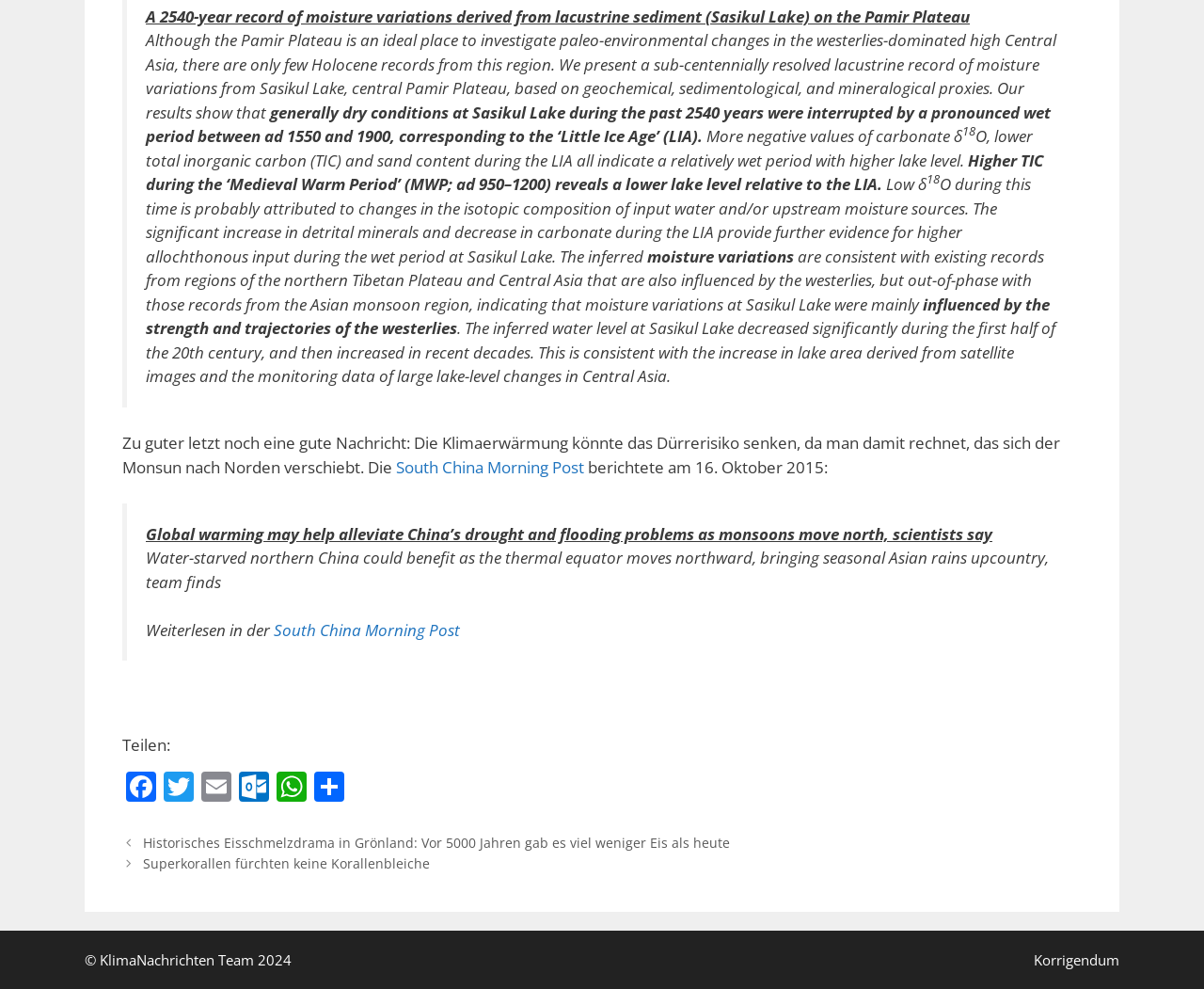Determine the bounding box coordinates of the UI element described below. Use the format (top-left x, top-left y, bottom-right x, bottom-right y) with floating point numbers between 0 and 1: Korrigendum

[0.859, 0.961, 0.93, 0.98]